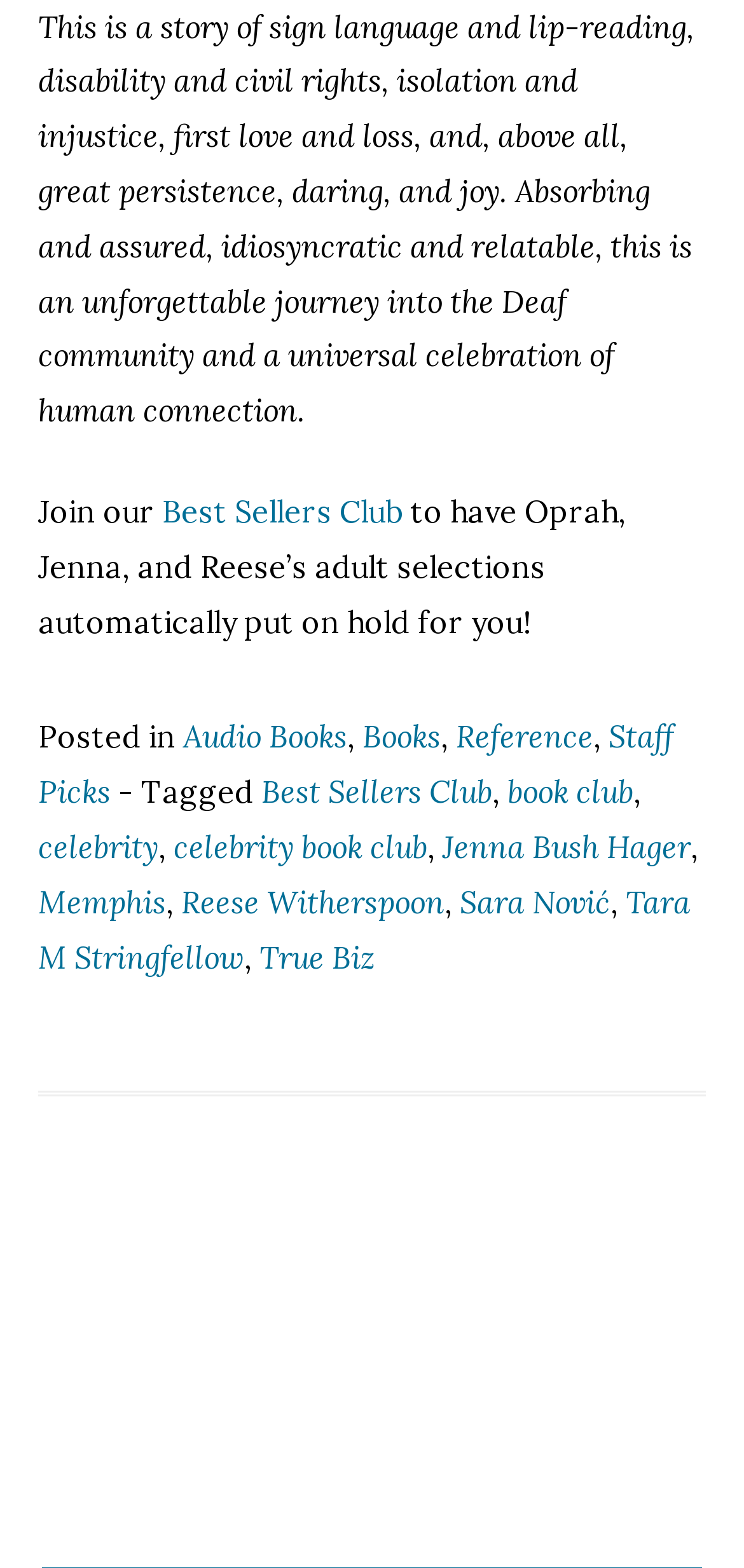Provide the bounding box coordinates of the HTML element this sentence describes: "Suzuki Canada".

None